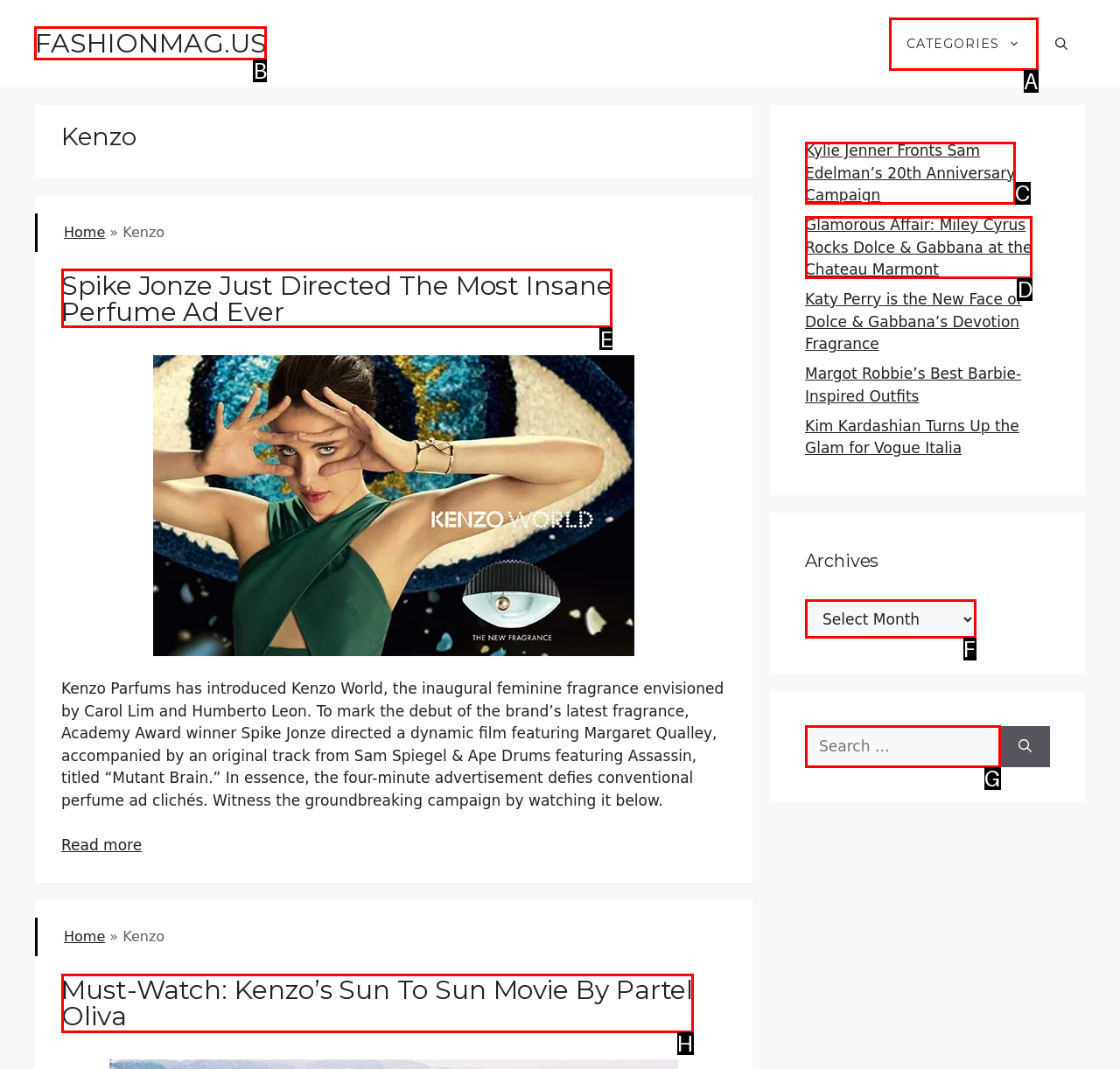Identify the letter of the UI element needed to carry out the task: Click on the 'FASHIONMAG.US' link
Reply with the letter of the chosen option.

B